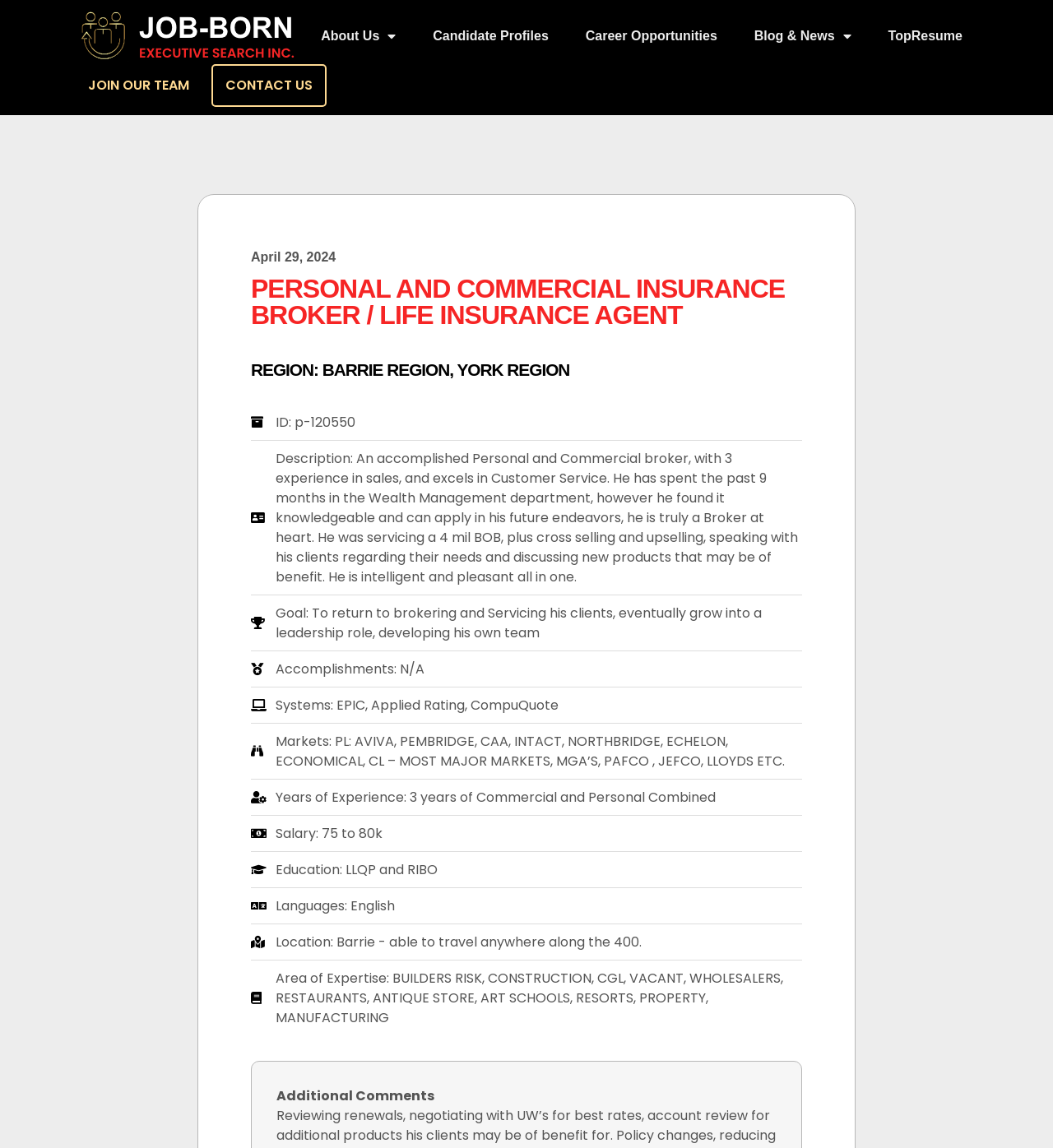Please provide a comprehensive response to the question below by analyzing the image: 
What is the candidate's goal?

The candidate's goal is mentioned in the StaticText 'Goal: To return to brokering and Servicing his clients, eventually grow into a leadership role, developing his own team' which is located in the middle of the webpage.